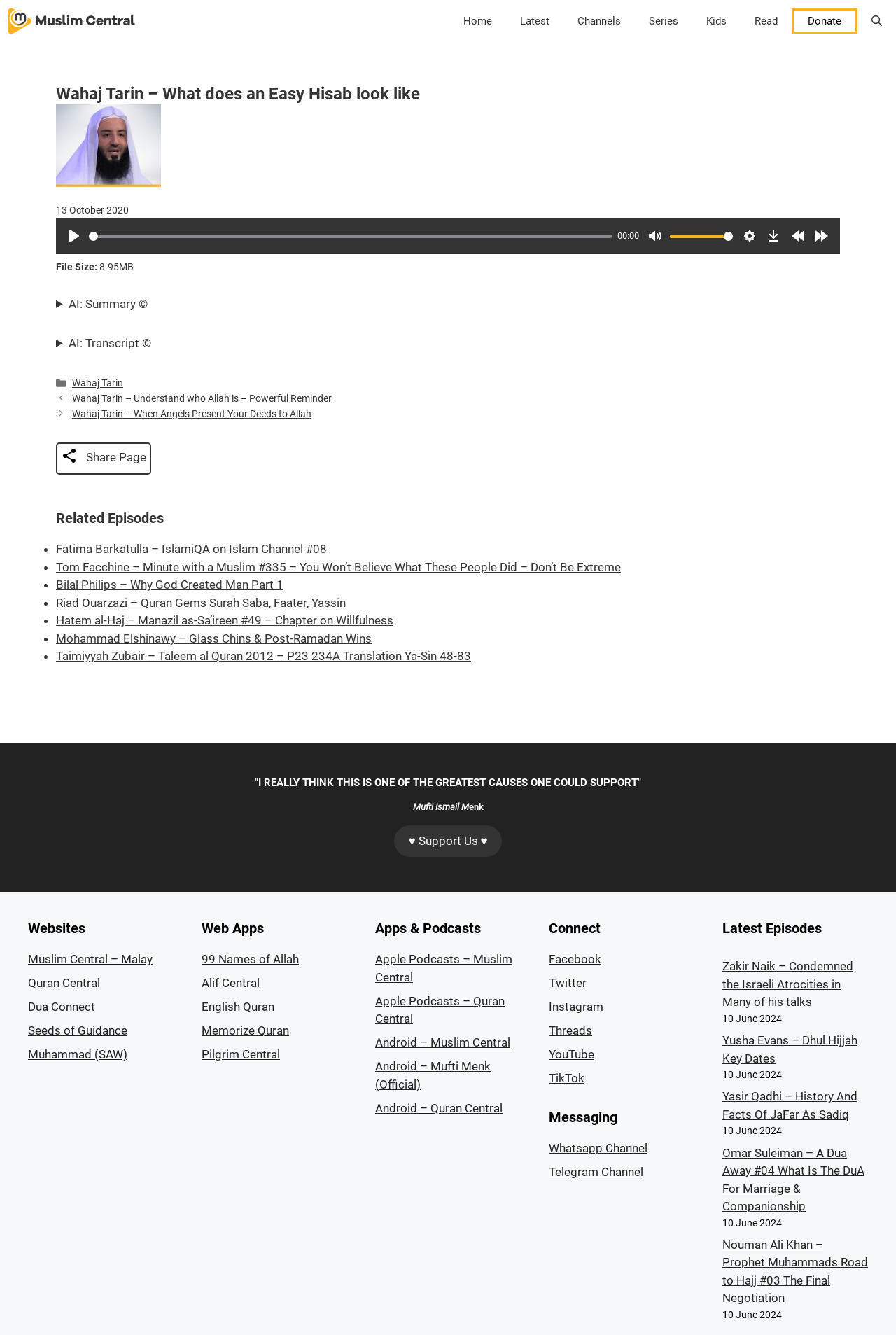Answer the question below in one word or phrase:
What is the file size of the audio lecture?

8.95MB